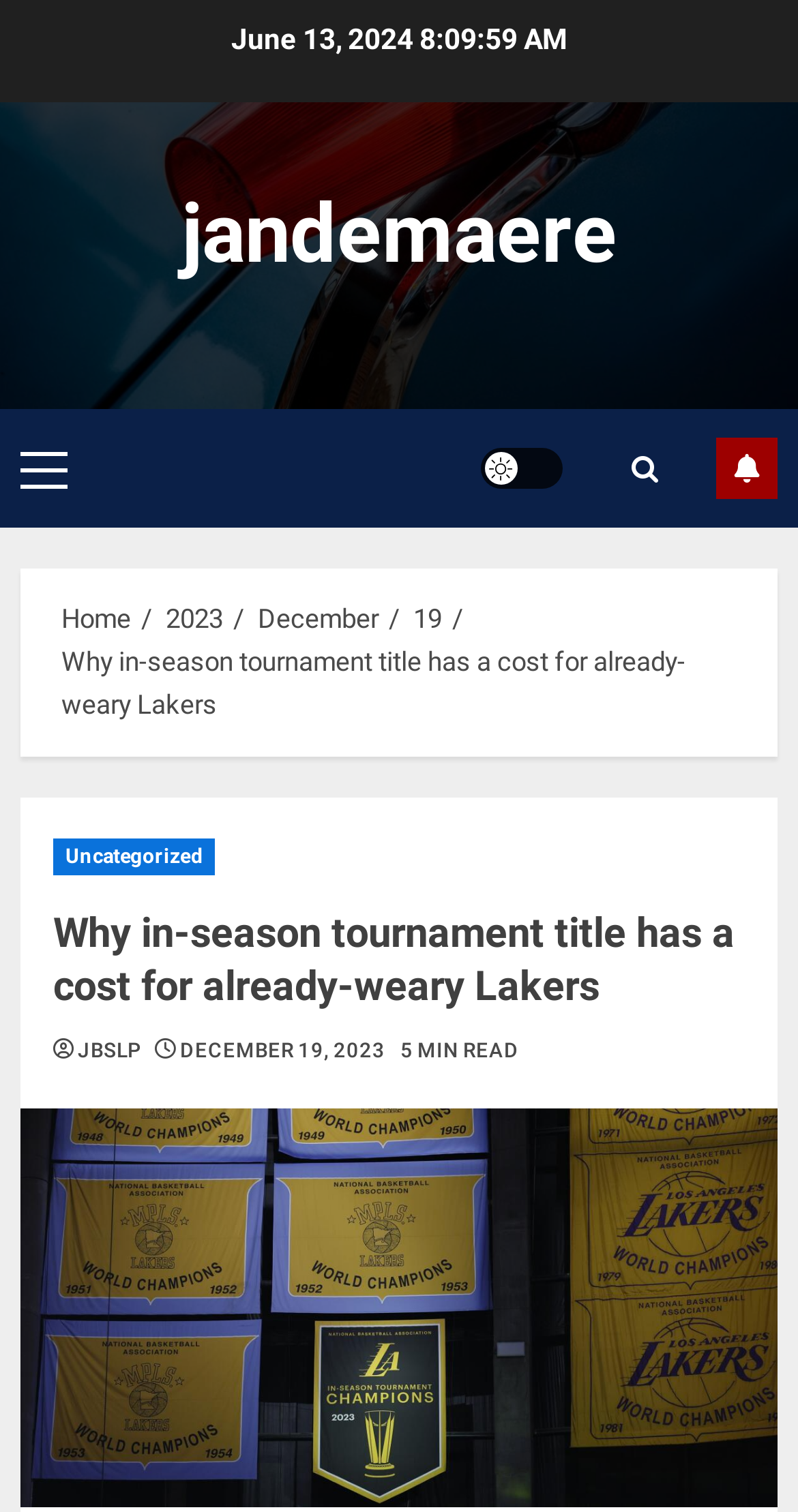Determine the title of the webpage and give its text content.

Why in-season tournament title has a cost for already-weary Lakers